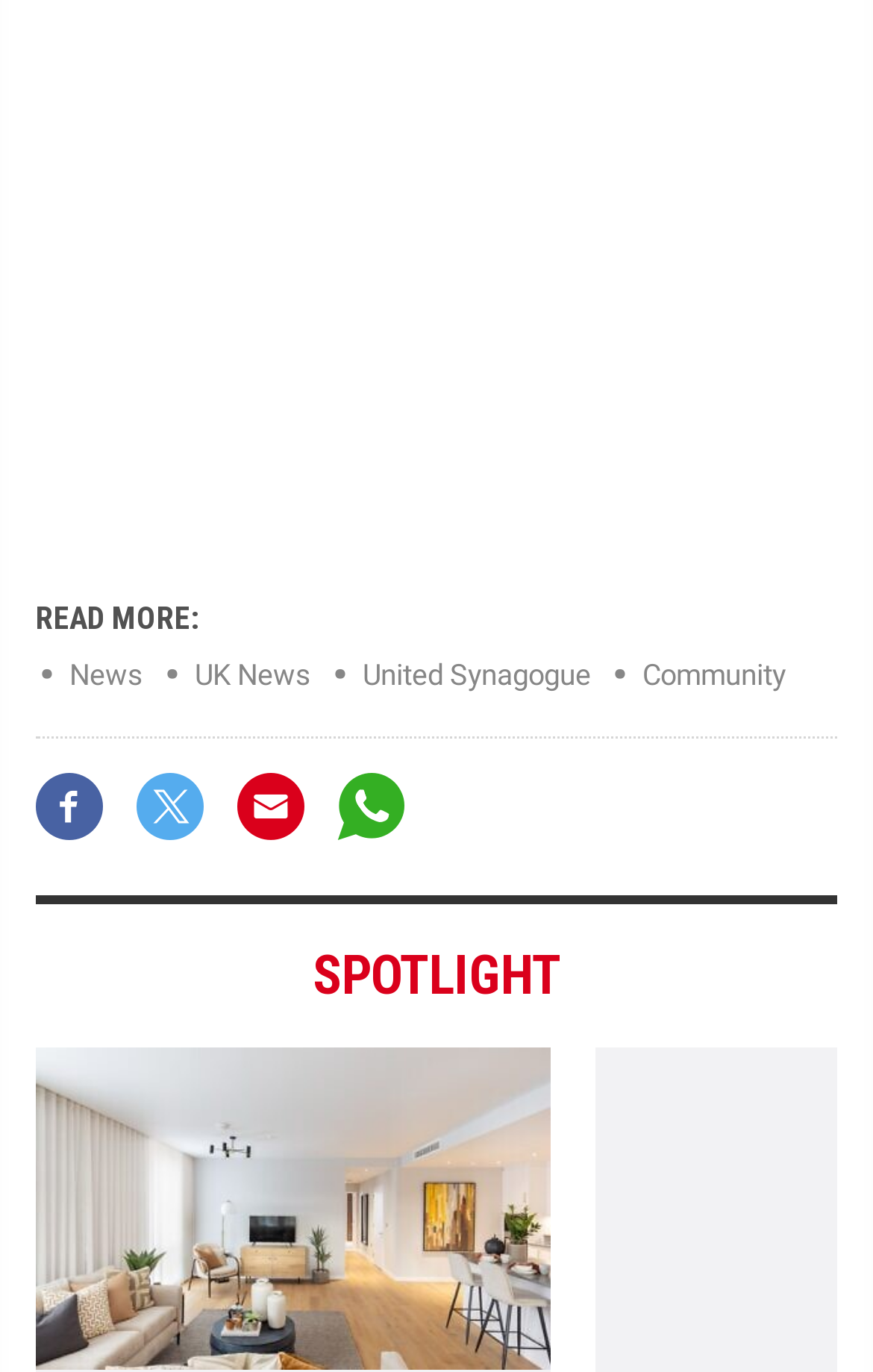Please find the bounding box for the following UI element description. Provide the coordinates in (top-left x, top-left y, bottom-right x, bottom-right y) format, with values between 0 and 1: Facebook

[0.041, 0.57, 0.118, 0.615]